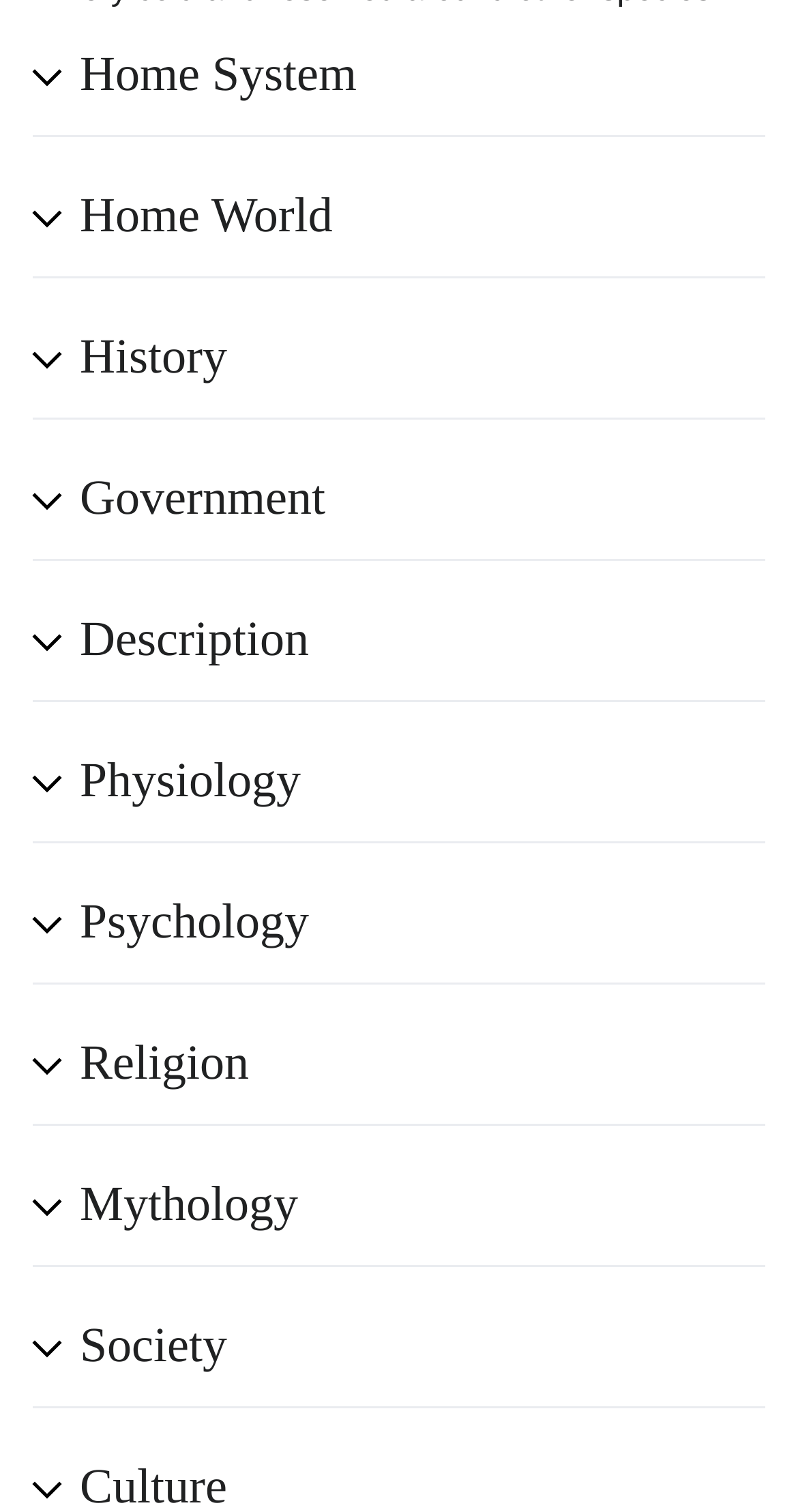Identify the bounding box coordinates of the element that should be clicked to fulfill this task: "View History". The coordinates should be provided as four float numbers between 0 and 1, i.e., [left, top, right, bottom].

[0.1, 0.216, 0.959, 0.26]